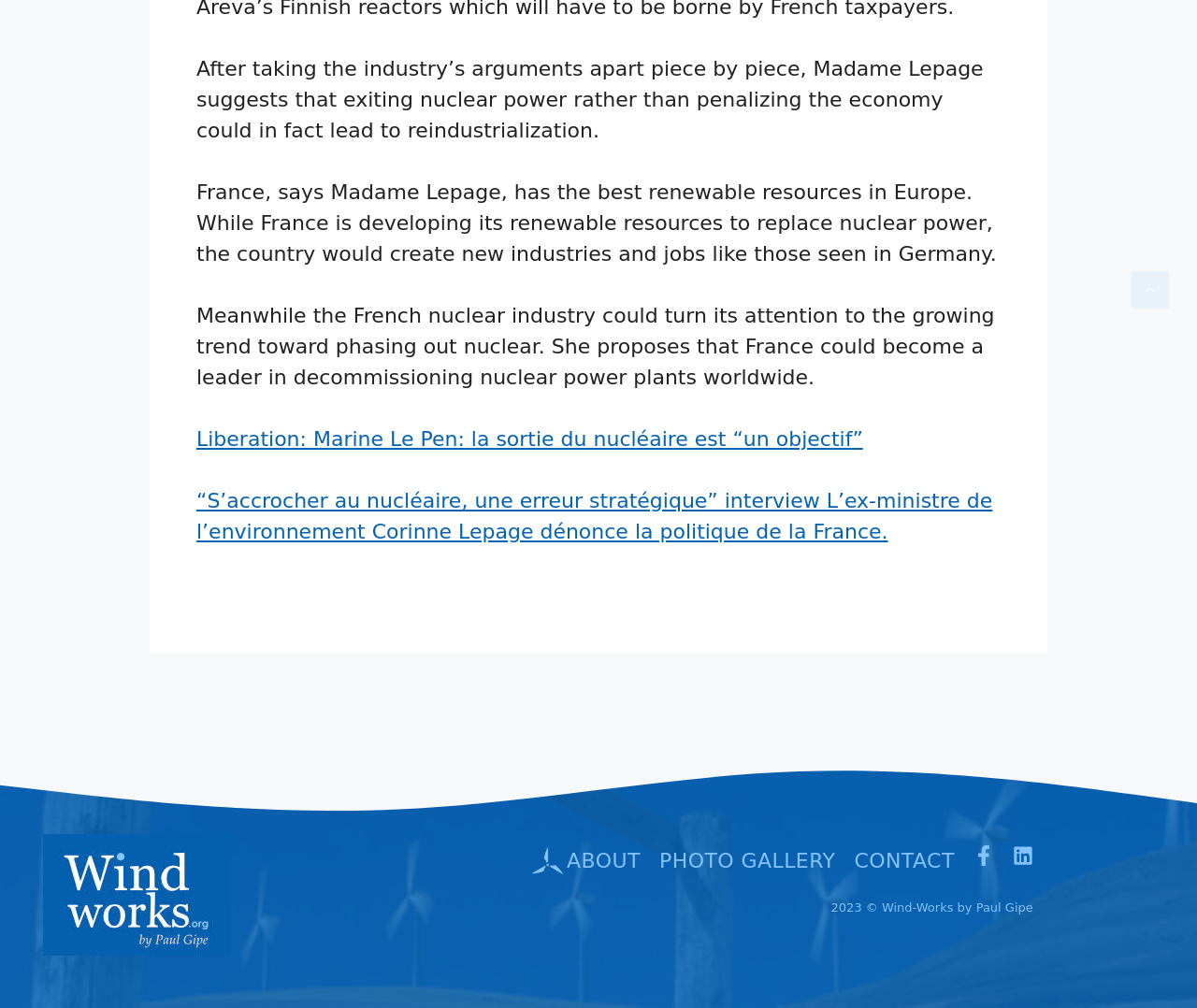Who is the author of the quoted text?
Answer the question with just one word or phrase using the image.

Madame Lepage